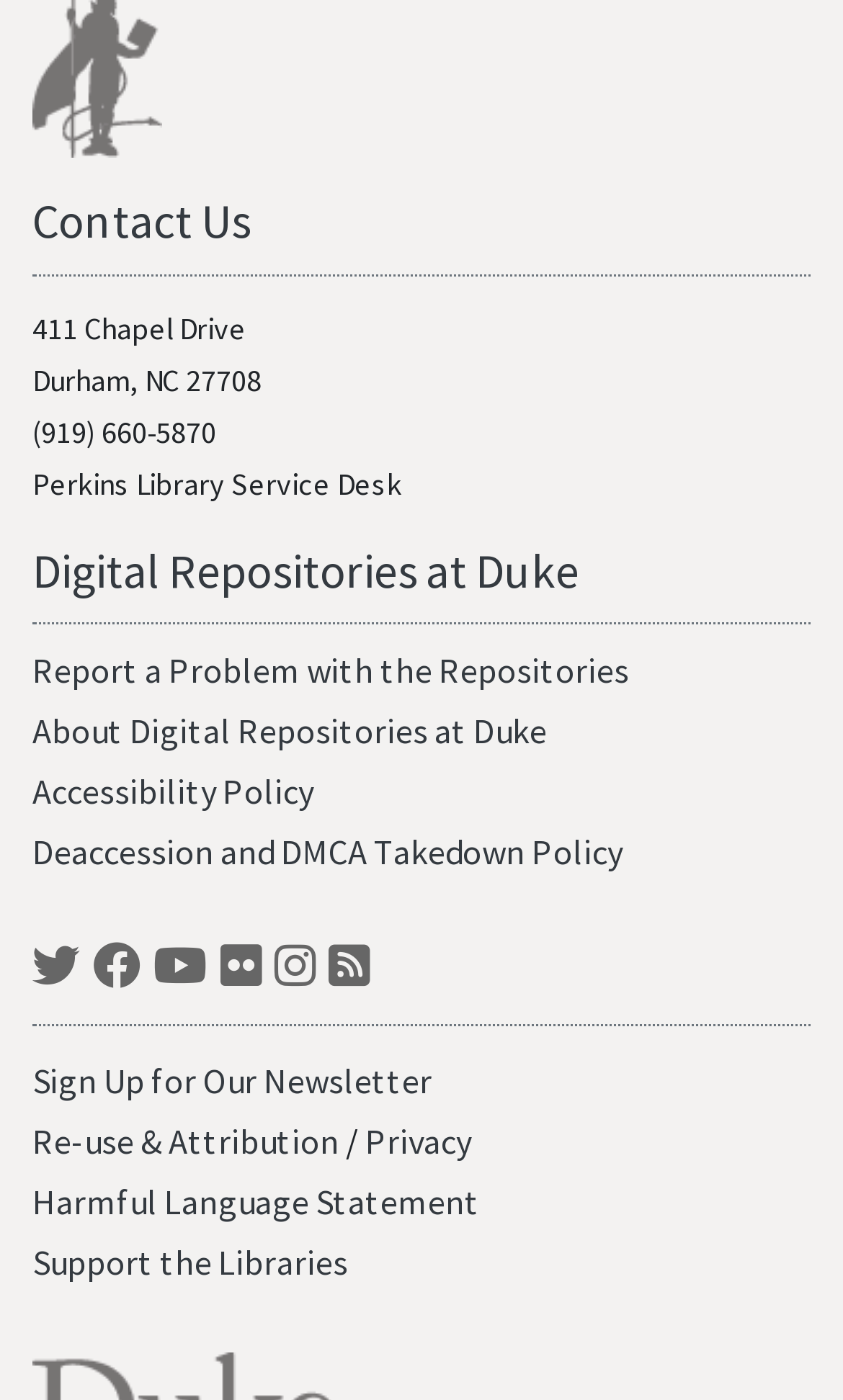Reply to the question below using a single word or brief phrase:
How many social media links are available?

7